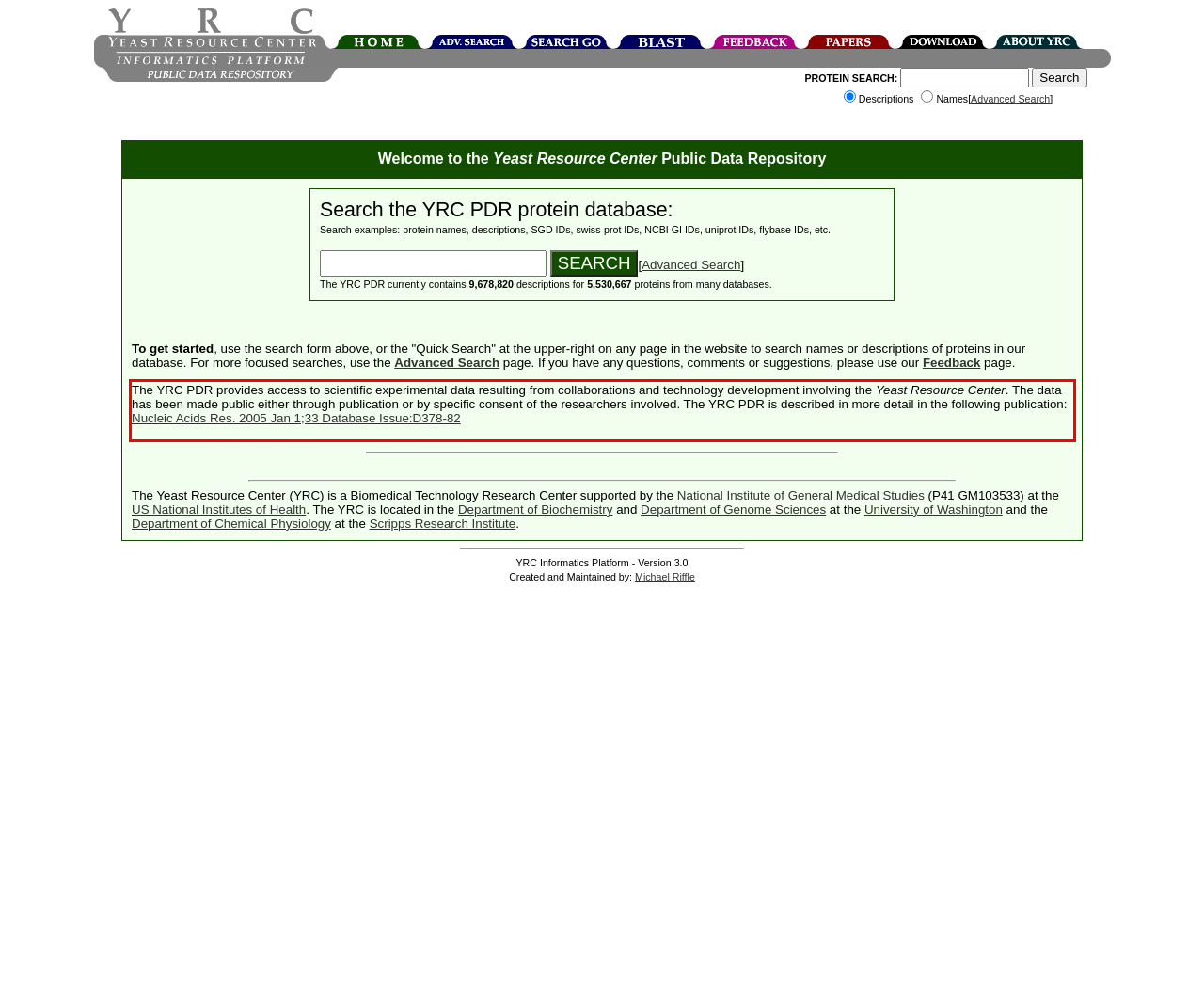Given a screenshot of a webpage, identify the red bounding box and perform OCR to recognize the text within that box.

The YRC PDR provides access to scientific experimental data resulting from collaborations and technology development involving the Yeast Resource Center. The data has been made public either through publication or by specific consent of the researchers involved. The YRC PDR is described in more detail in the following publication: Nucleic Acids Res. 2005 Jan 1;33 Database Issue:D378-82